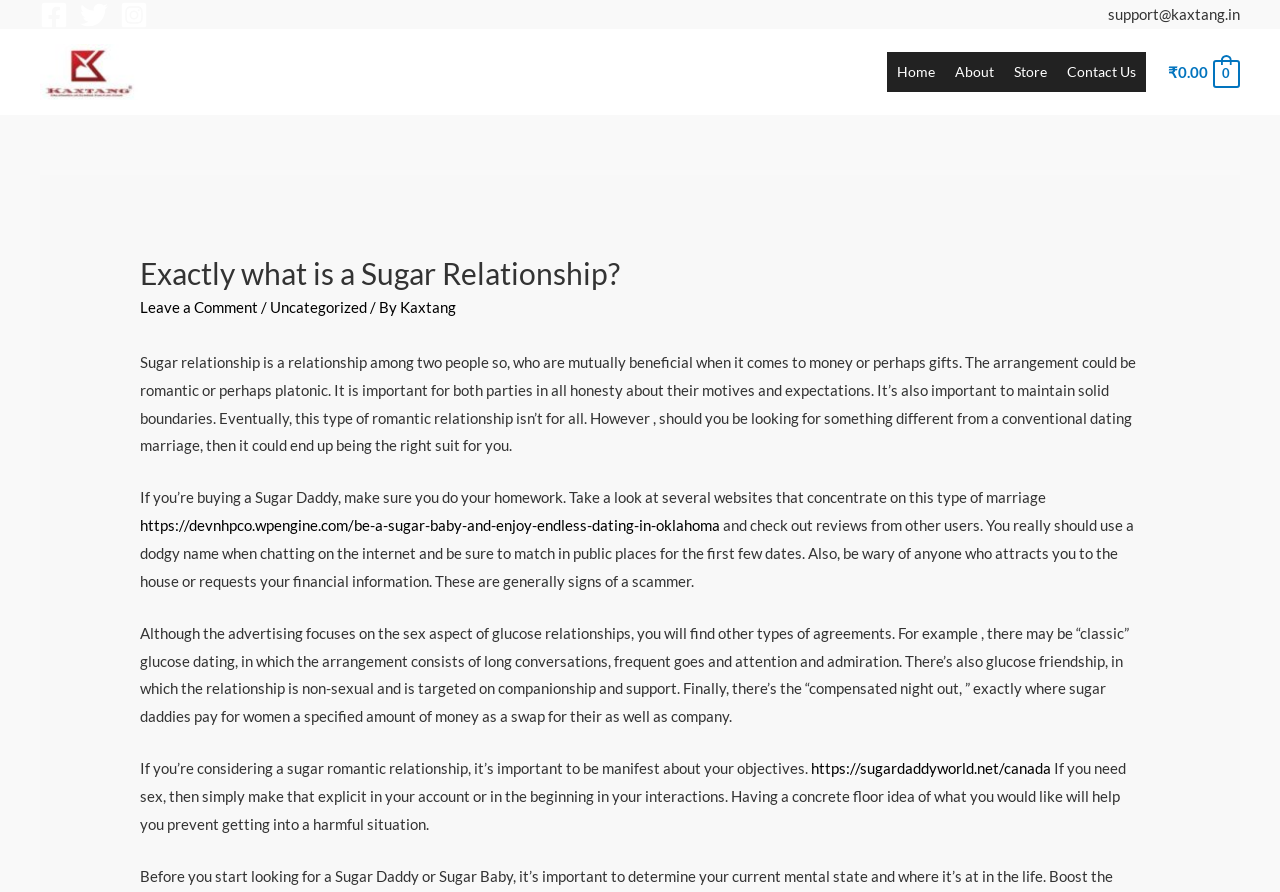Can you extract the headline from the webpage for me?

Exactly what is a Sugar Relationship?